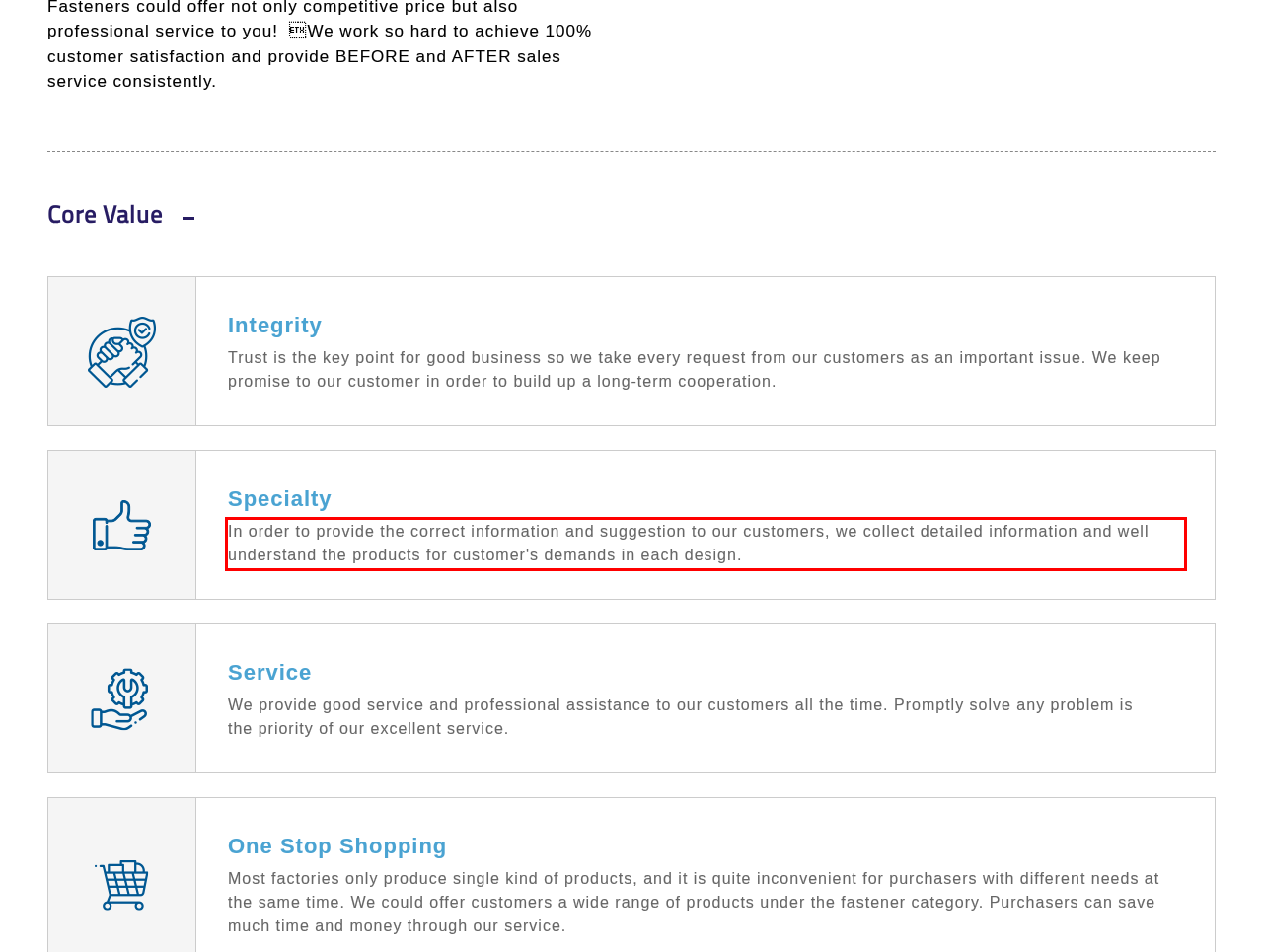Please look at the screenshot provided and find the red bounding box. Extract the text content contained within this bounding box.

In order to provide the correct information and suggestion to our customers, we collect detailed information and well understand the products for customer's demands in each design.